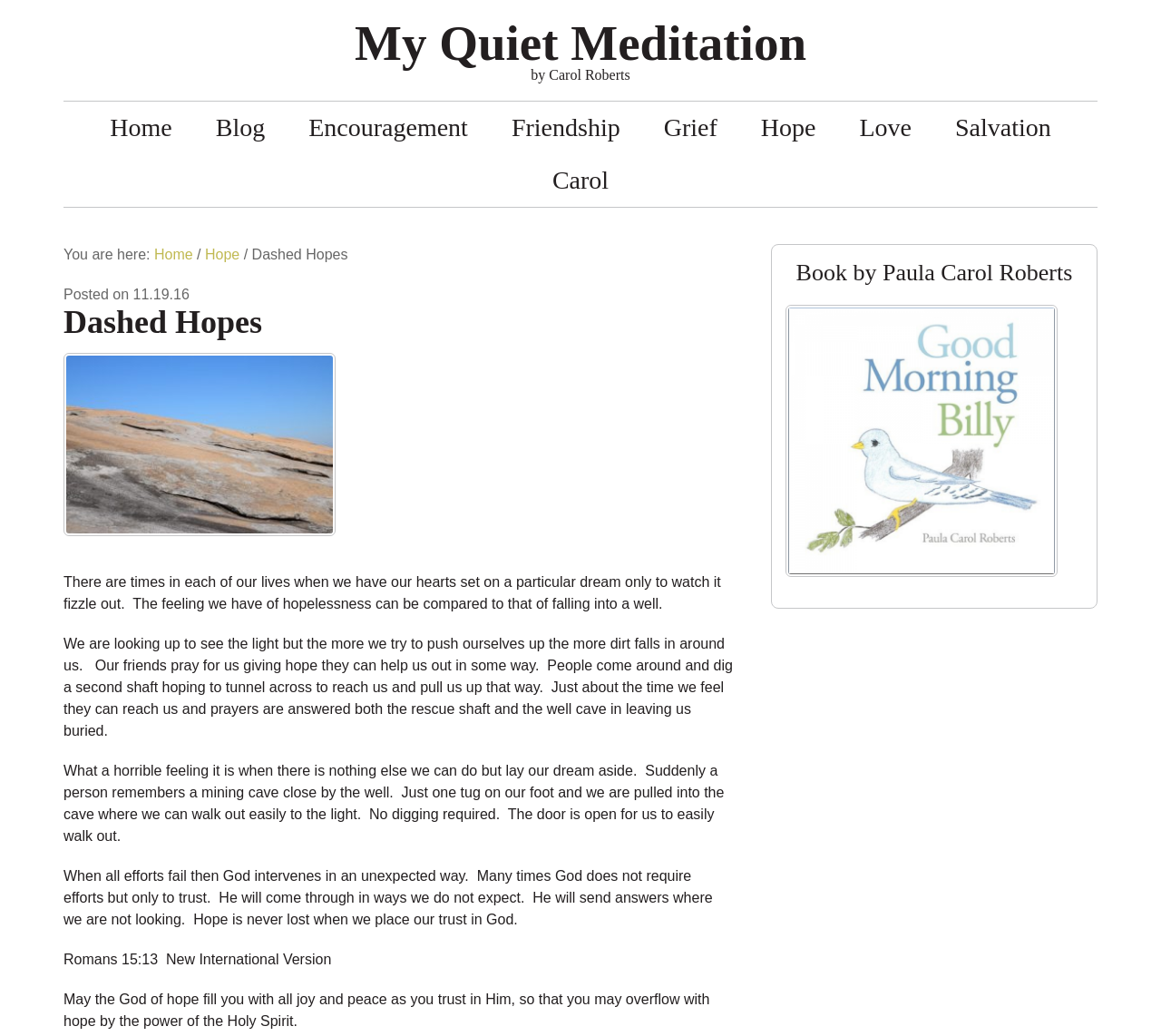Respond to the question below with a single word or phrase: What is the category of the blog post?

Hope